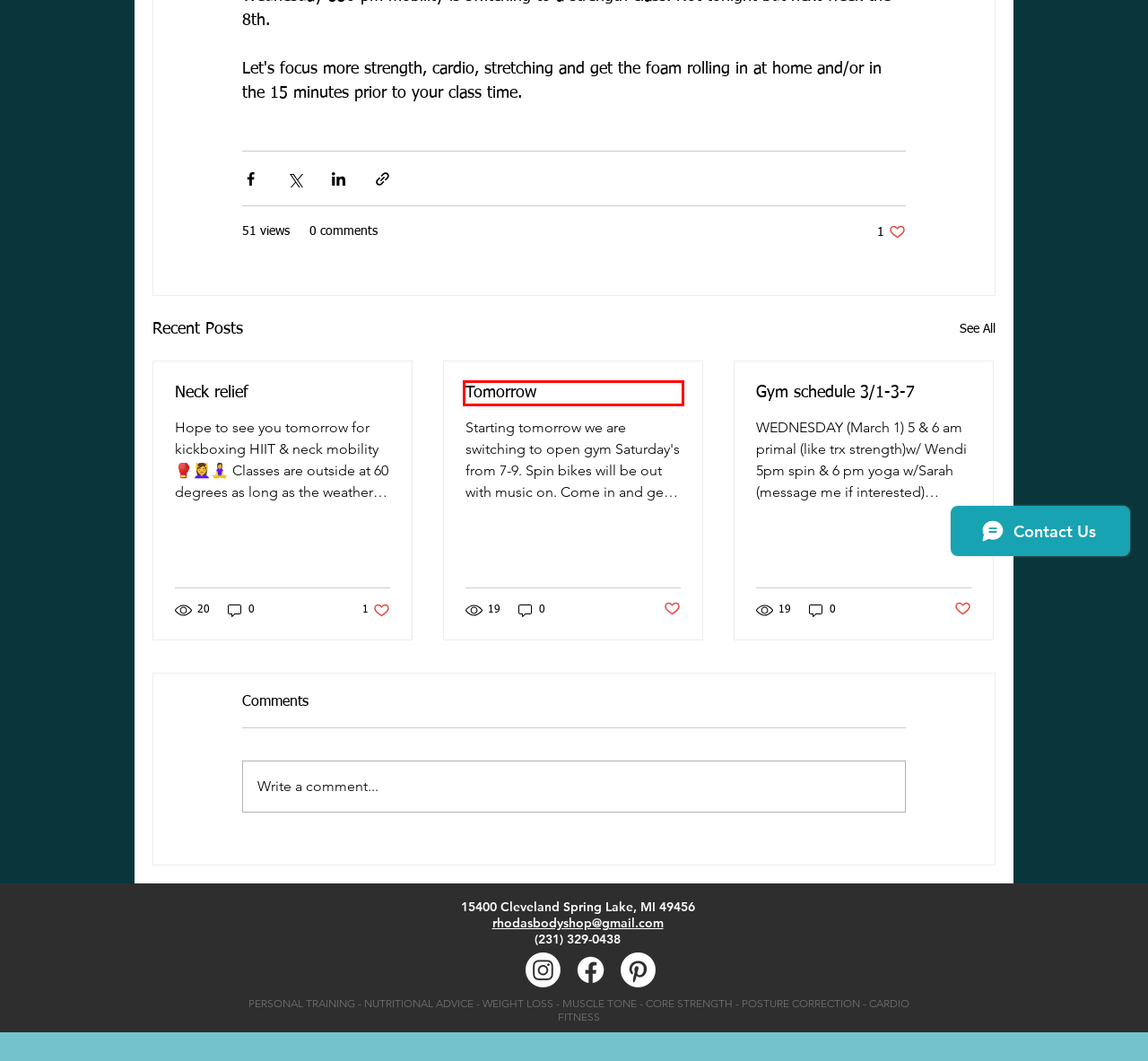Look at the screenshot of a webpage with a red bounding box and select the webpage description that best corresponds to the new page after clicking the element in the red box. Here are the options:
A. BLOG | rhodasbodyshop
B. Tomorrow
C. Workouts
D. Personal training | Spring Lake, Michigan | Rhoda's Body Shop
E. Update
F. Gym schedule 3/1-3-7
G. Fitness Classes | Spring Lake | Rhoda's Body Shop
H. Neck relief

B